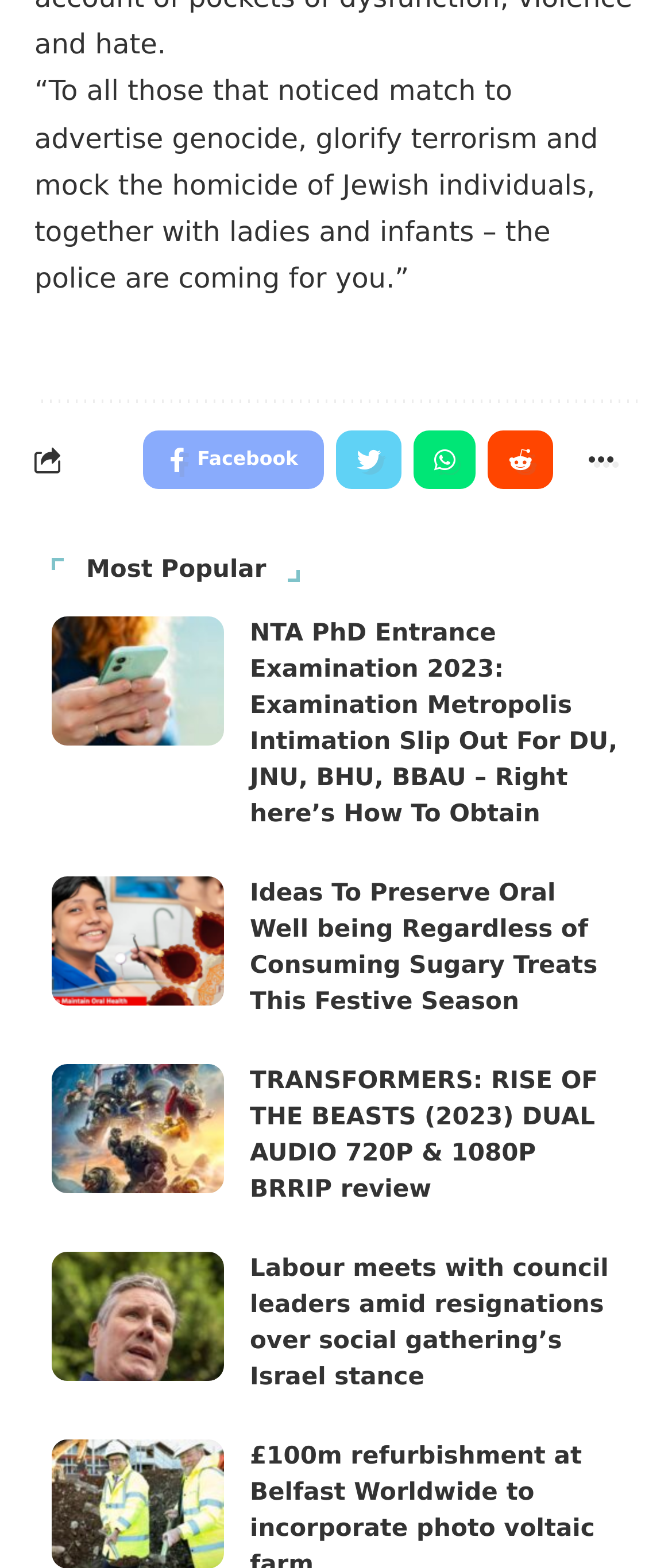What is the topic of the first article?
Please provide a single word or phrase answer based on the image.

NTA PhD Entrance Examination